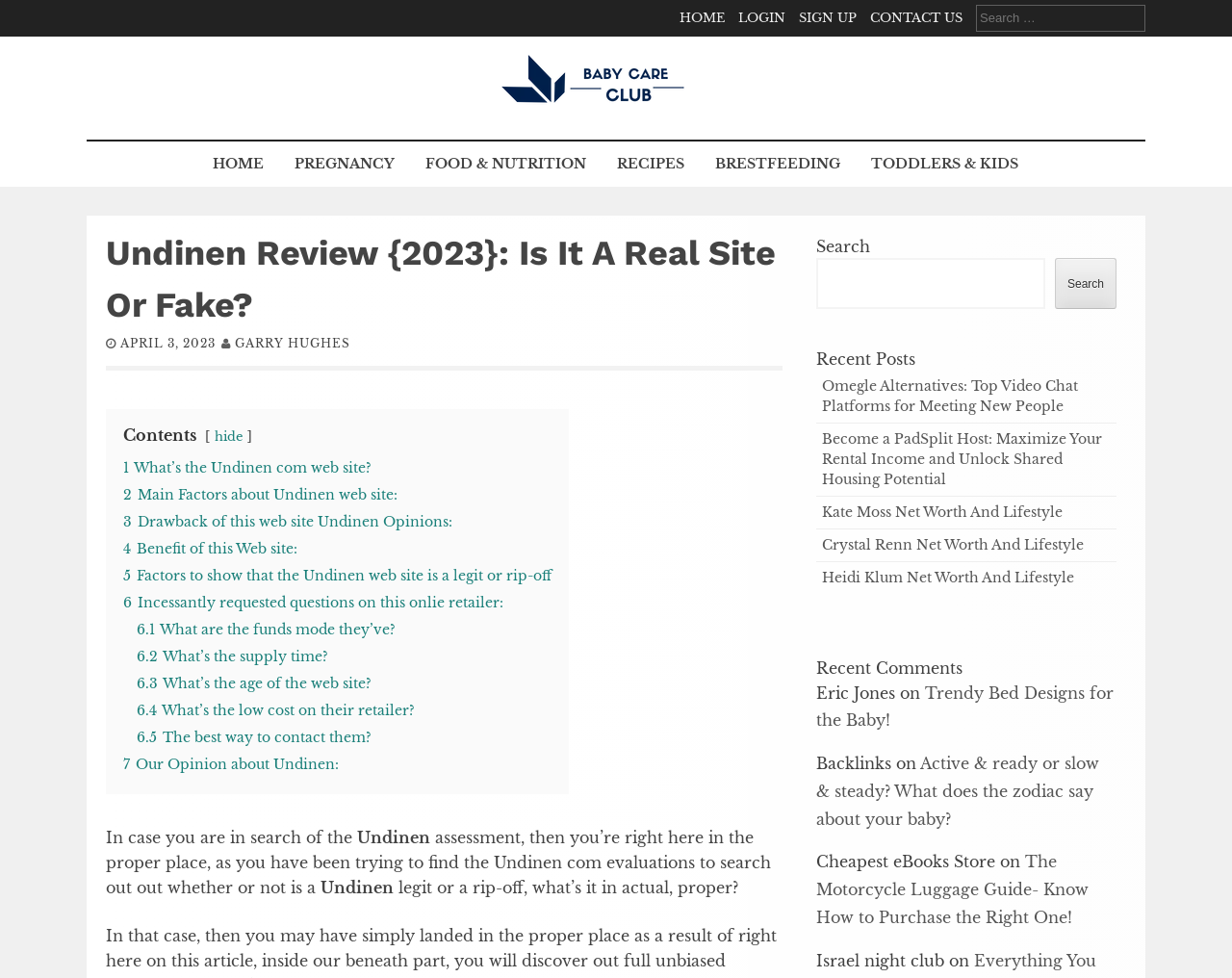Please find the bounding box coordinates of the section that needs to be clicked to achieve this instruction: "Click on 'Omegle Alternatives: Top Video Chat Platforms for Meeting New People'".

[0.667, 0.385, 0.875, 0.424]